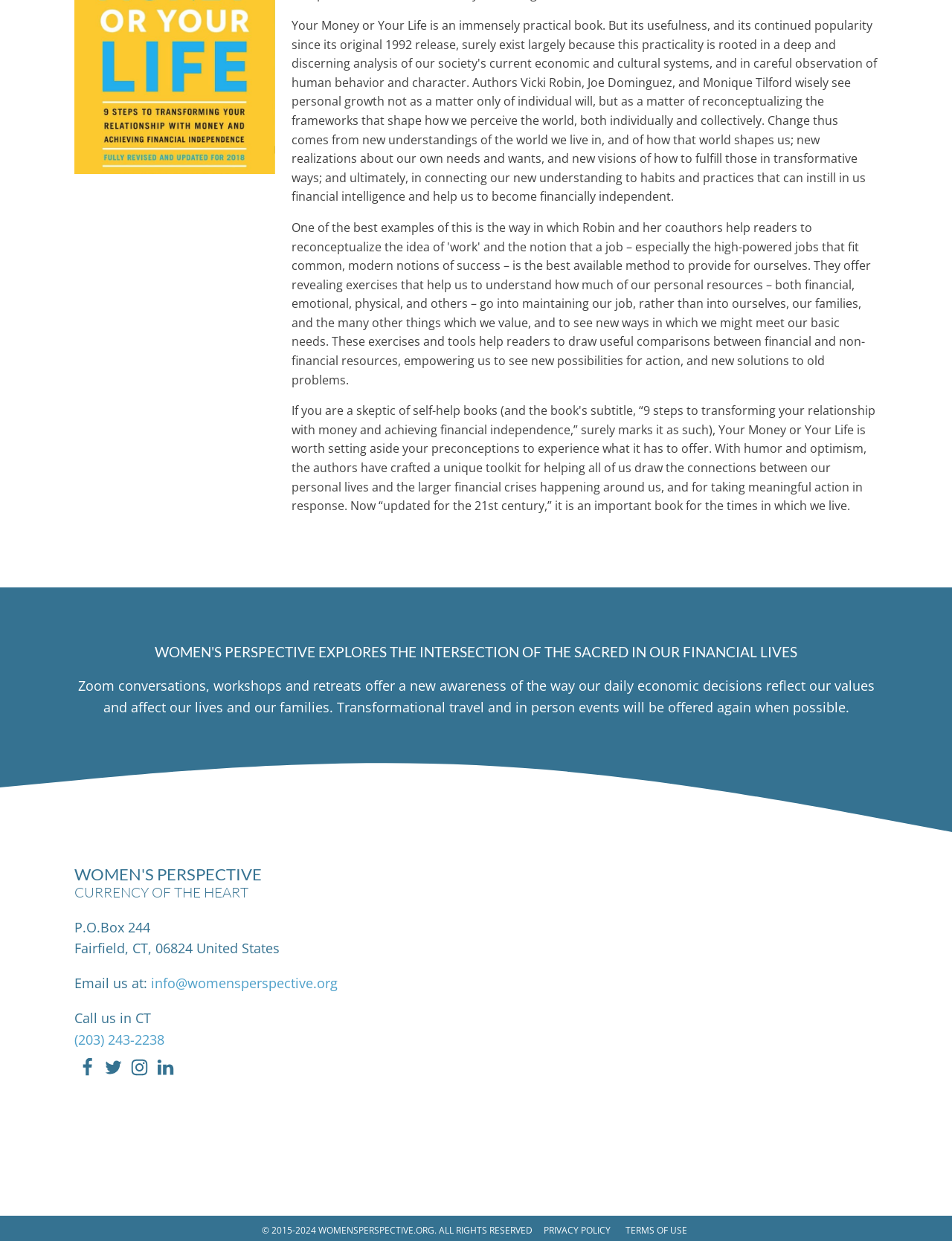Look at the image and give a detailed response to the following question: What social media platforms are linked on the page?

I found the social media platforms by looking at the link elements with SvgRoot children, which contain group elements with text 'facebook', 'twitter', 'instagram', and 'linkedin'.